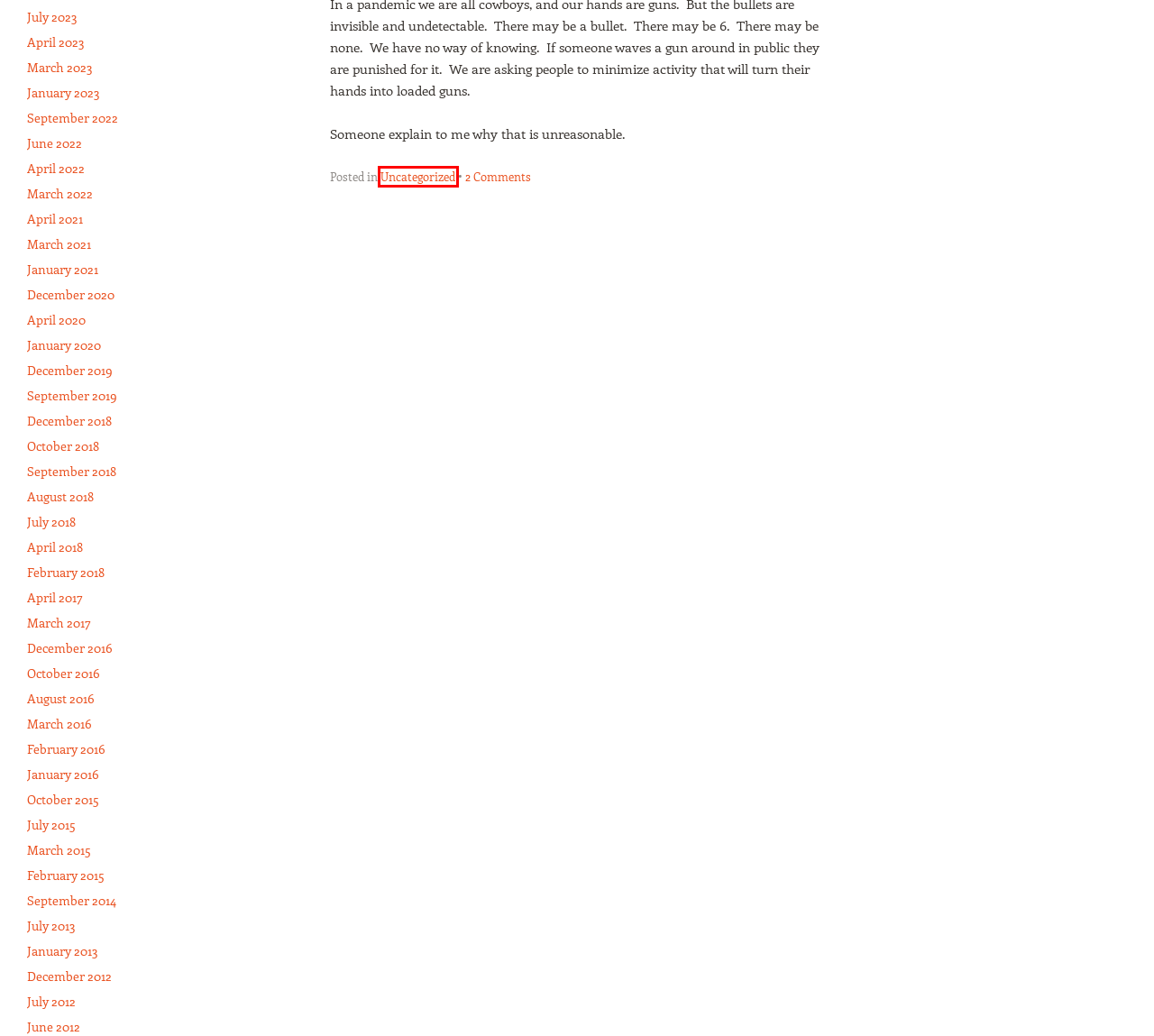You have a screenshot of a webpage with a red bounding box around an element. Choose the best matching webpage description that would appear after clicking the highlighted element. Here are the candidates:
A. Uncategorized – Rom's Ramblings
B. L.A. Trip - February, 2024 - Rom's Ramblings
C. humor – Rom's Ramblings
D. peeves – Rom's Ramblings
E. Quicken – Rom's Ramblings
F. Comments for Rom's Ramblings
G. L.A. Vacation 2024 - Day 3 - Rom's Ramblings
H. movies – Rom's Ramblings

A